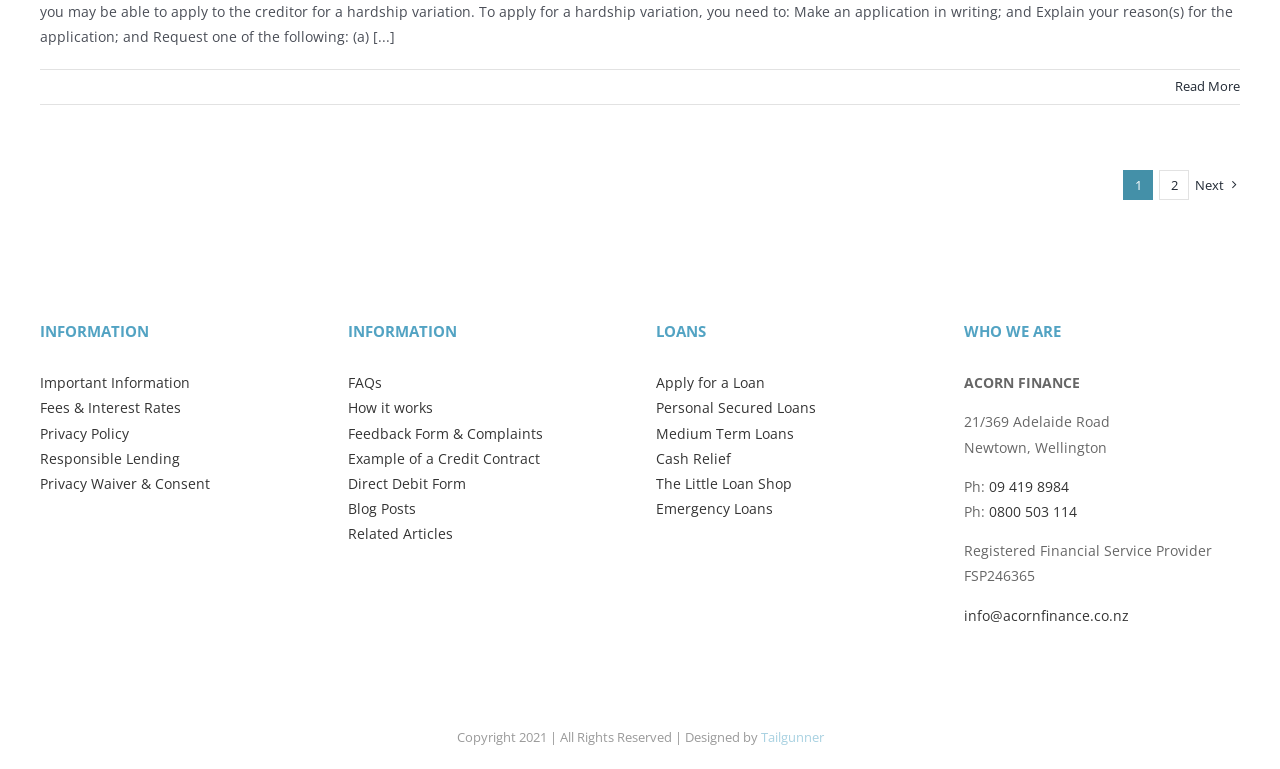How many contact numbers are provided on the webpage?
Refer to the image and give a detailed answer to the question.

On the webpage, under the 'WHO WE ARE' section, there are two contact numbers provided: '09 419 8984' and '0800 503 114'.